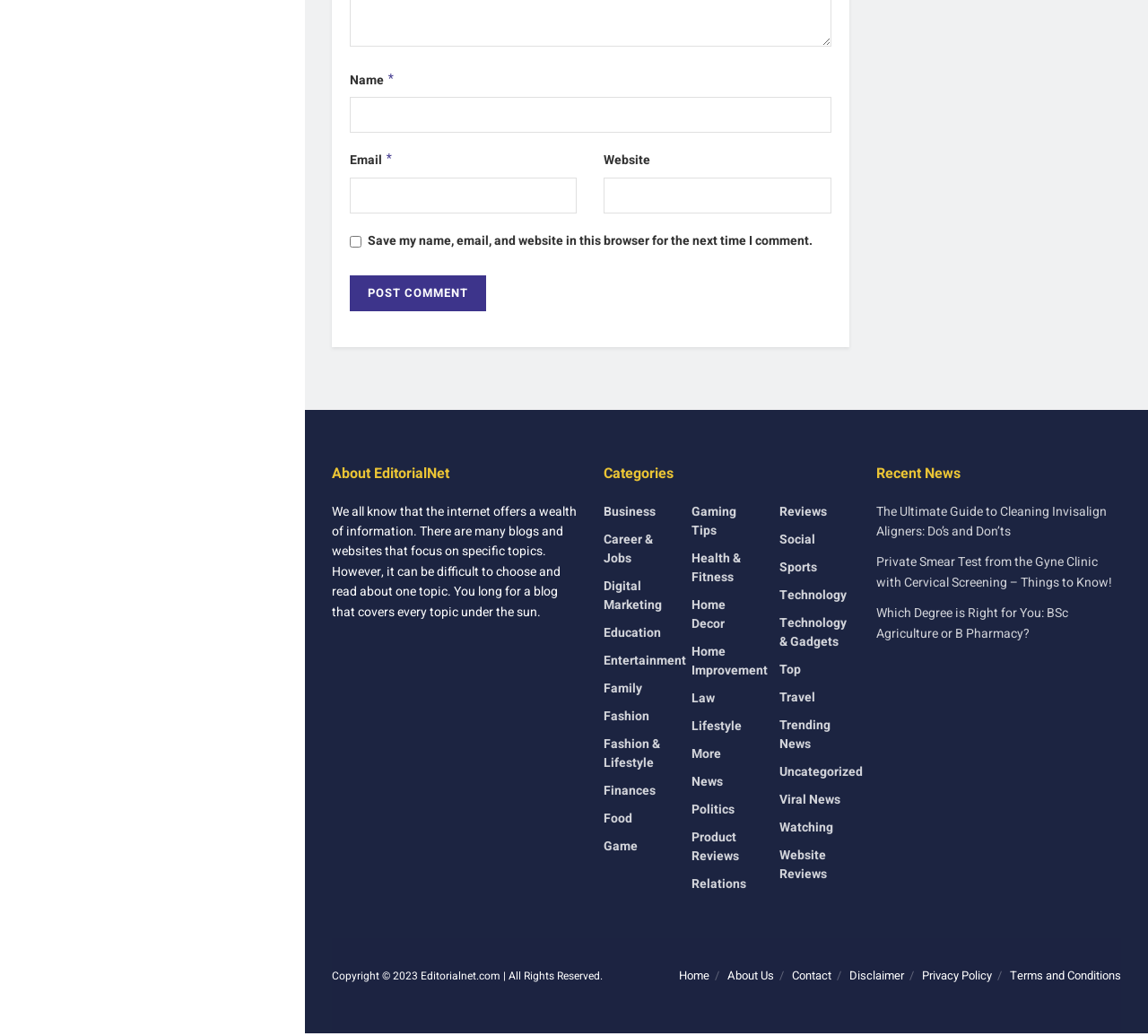Please identify the bounding box coordinates of the element that needs to be clicked to execute the following command: "Click the 'Business' category link". Provide the bounding box using four float numbers between 0 and 1, formatted as [left, top, right, bottom].

[0.526, 0.485, 0.571, 0.503]